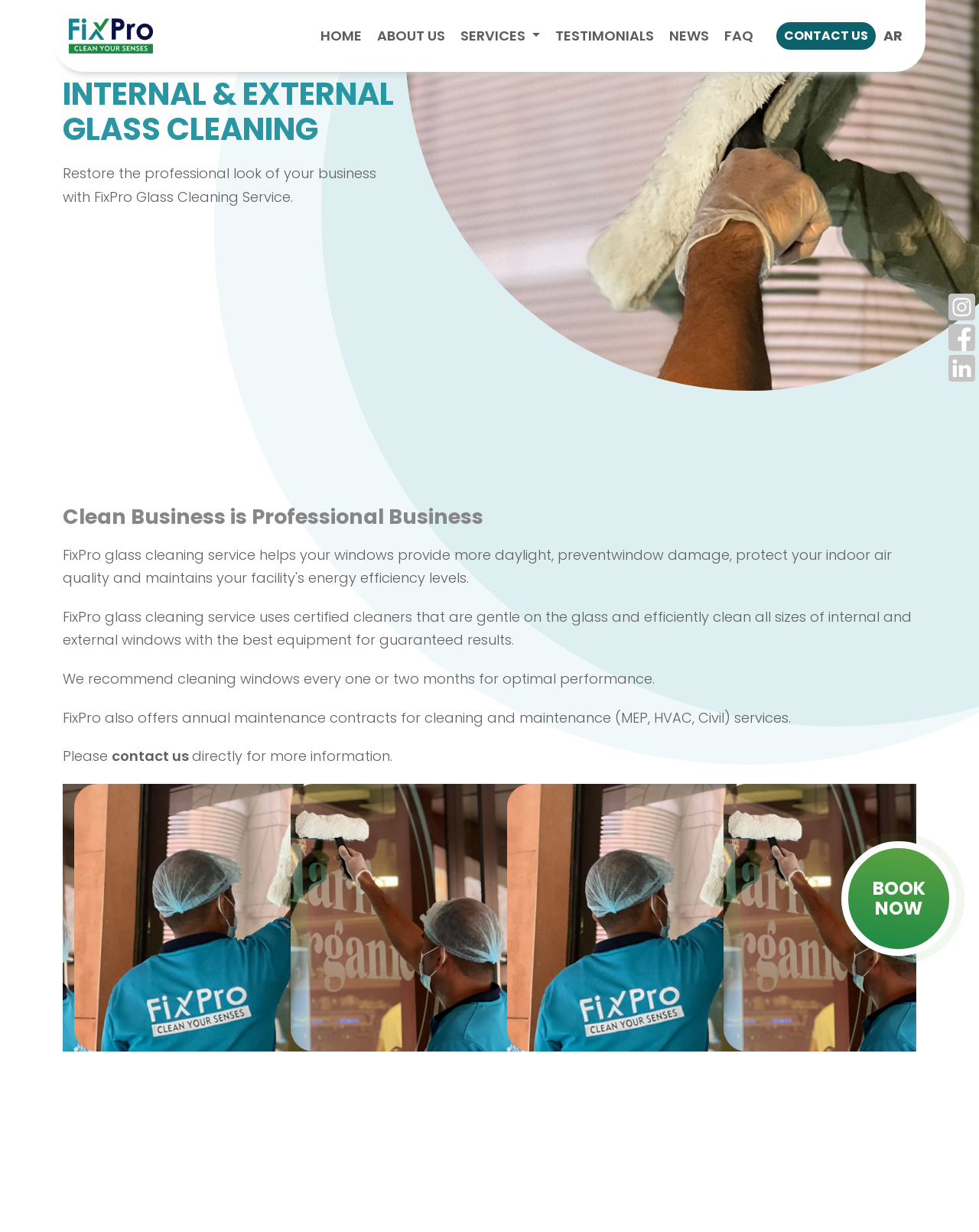Provide a short, one-word or phrase answer to the question below:
What is the call-to-action button at the bottom?

BOOK NOW